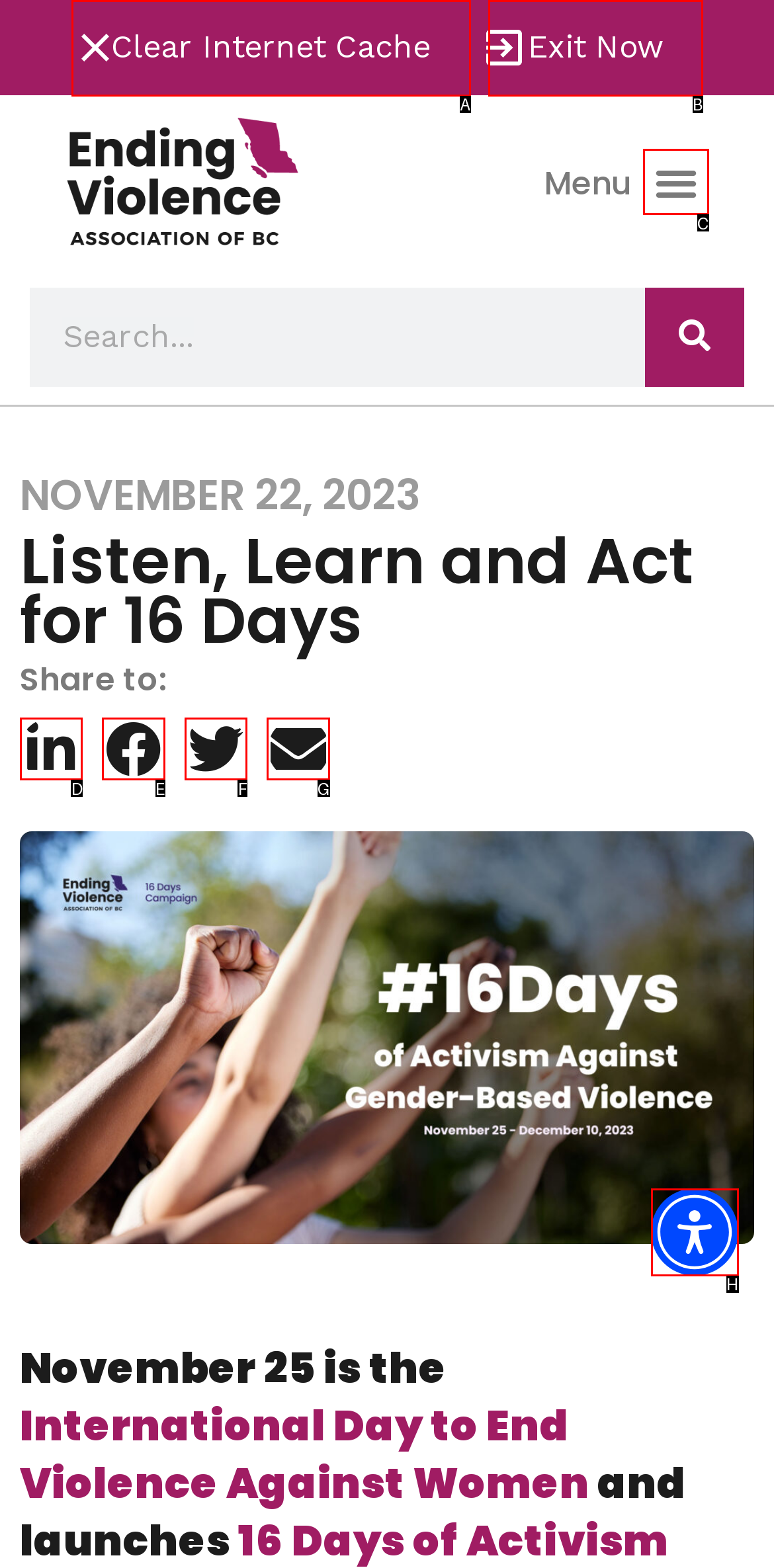Identify the option that corresponds to: www.johnberrycufflinks.co.uk
Respond with the corresponding letter from the choices provided.

None